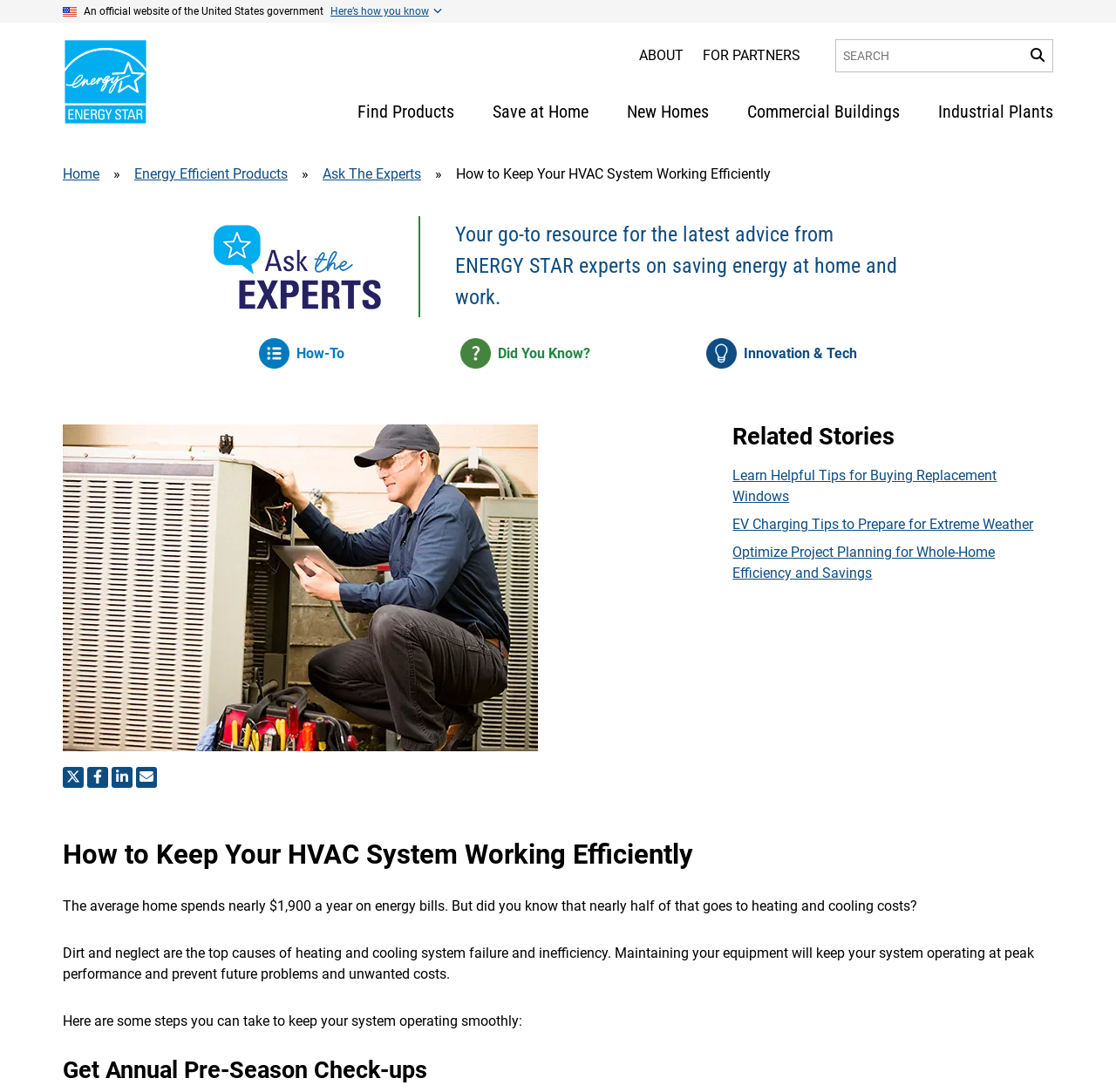Give a short answer using one word or phrase for the question:
What is the topic of the 'Ask The Experts' section?

Saving energy